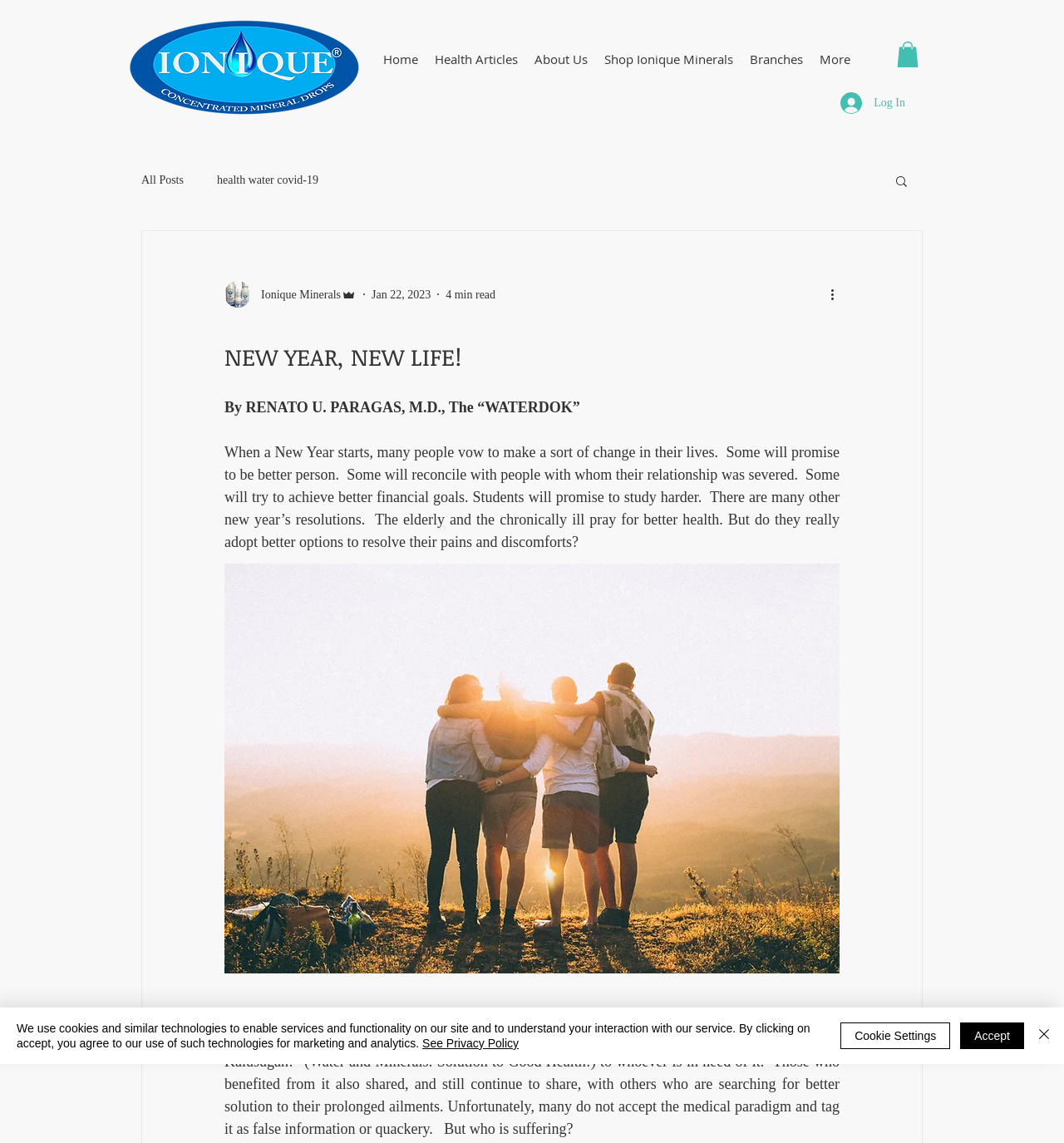Reply to the question with a single word or phrase:
What is the author's profession?

M.D.